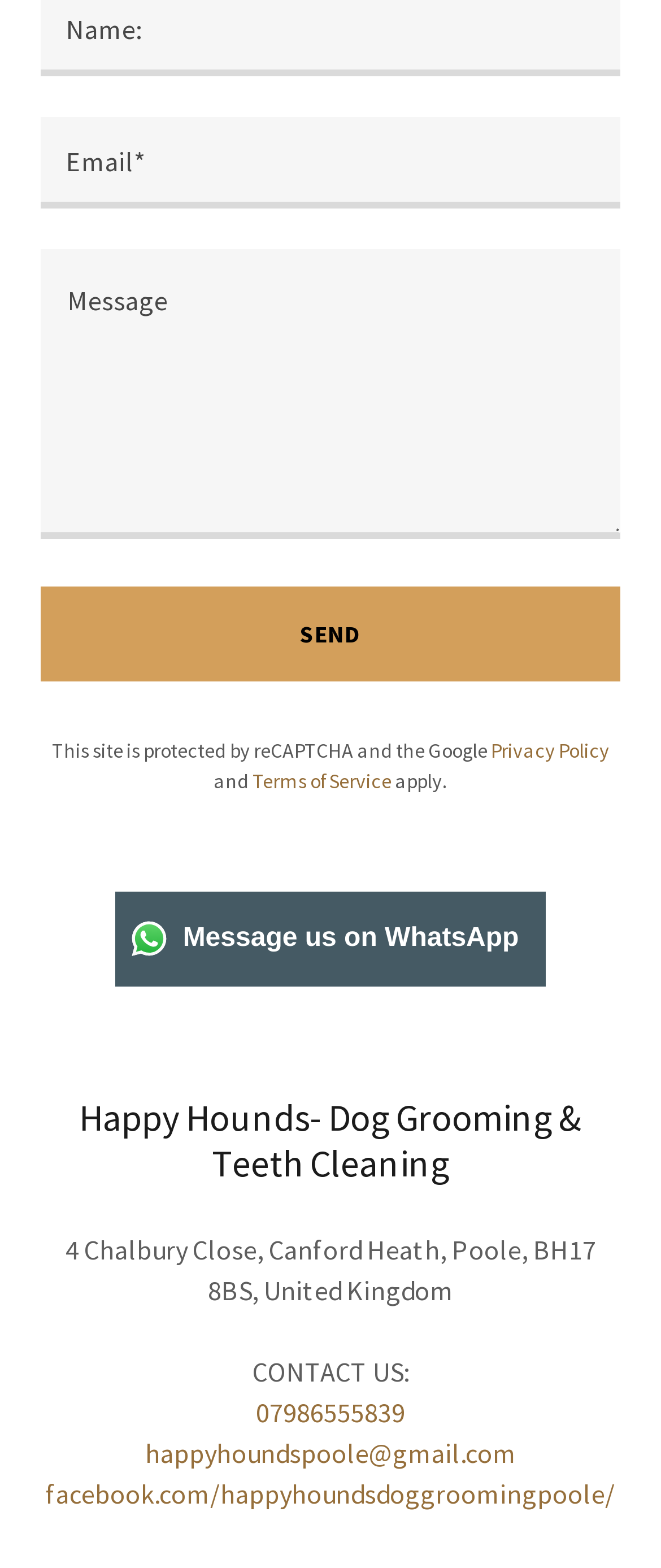Highlight the bounding box coordinates of the element that should be clicked to carry out the following instruction: "Type a message". The coordinates must be given as four float numbers ranging from 0 to 1, i.e., [left, top, right, bottom].

[0.062, 0.159, 0.938, 0.343]